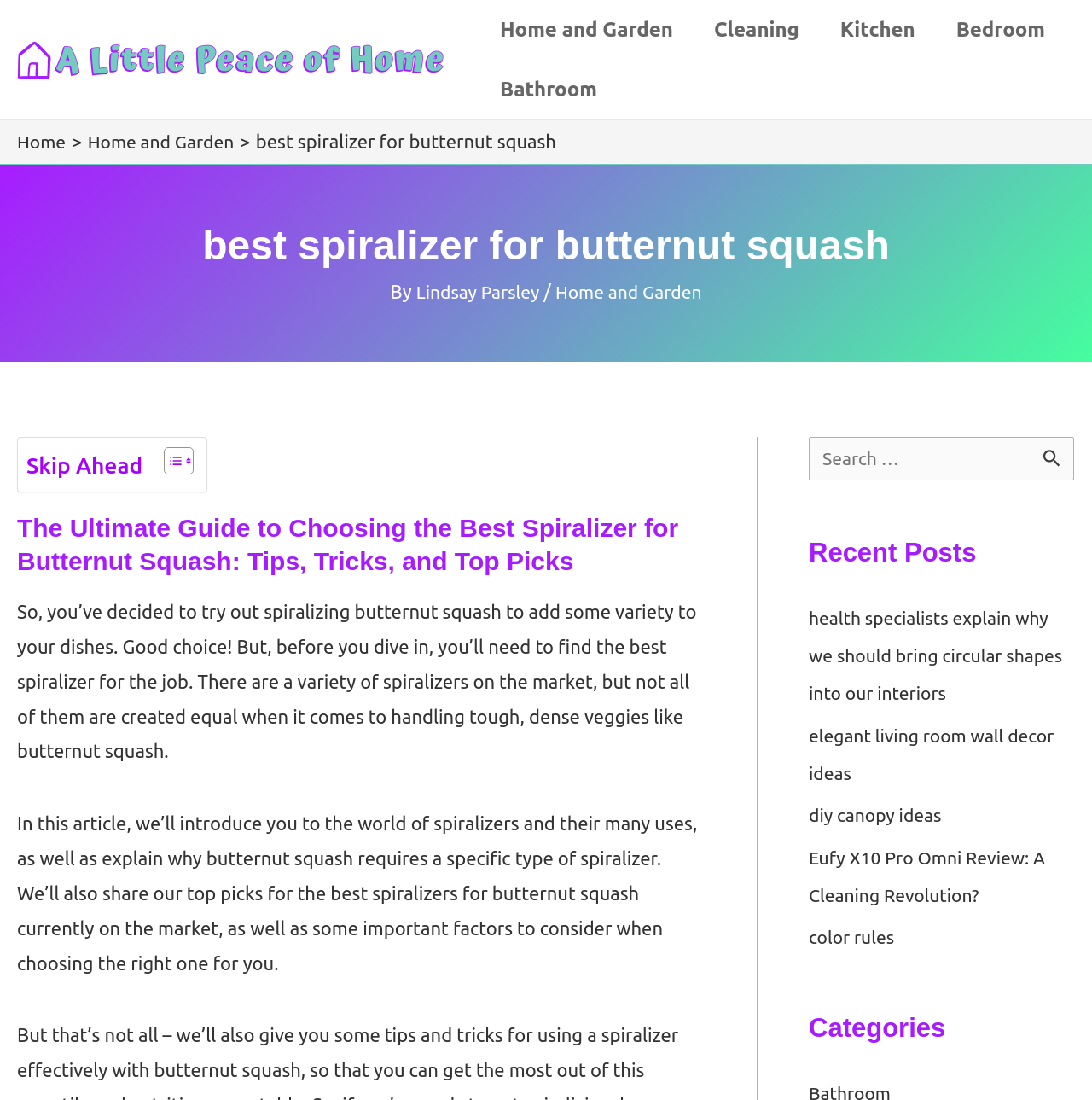What is the author of the article?
Using the information presented in the image, please offer a detailed response to the question.

The author of the article is Lindsay Parsley, as indicated by the link 'Lindsay Parsley' next to the text 'By'.